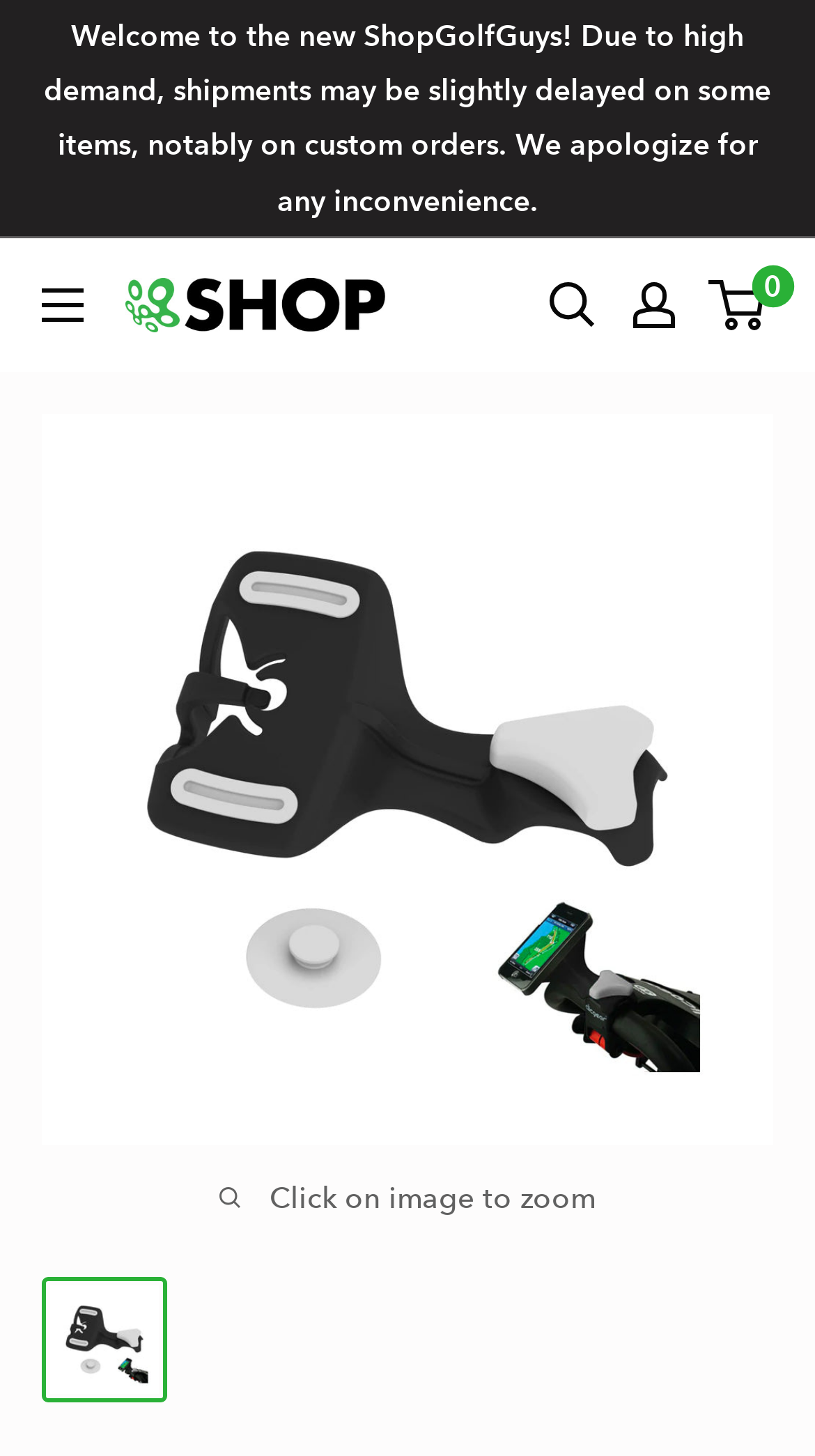How many items are in the cart?
Please respond to the question with a detailed and well-explained answer.

The link '0' with the controls 'mini-cart' suggests that the cart is currently empty, indicating that there are 0 items in the cart.